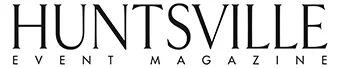What is the primary focus of 'Huntsville Event Magazine'?
Respond to the question with a well-detailed and thorough answer.

The branding of the logo reflects the magazine's focus on community engagement and showcasing local happenings, reinforcing its identity as a key resource for event information in Huntsville.